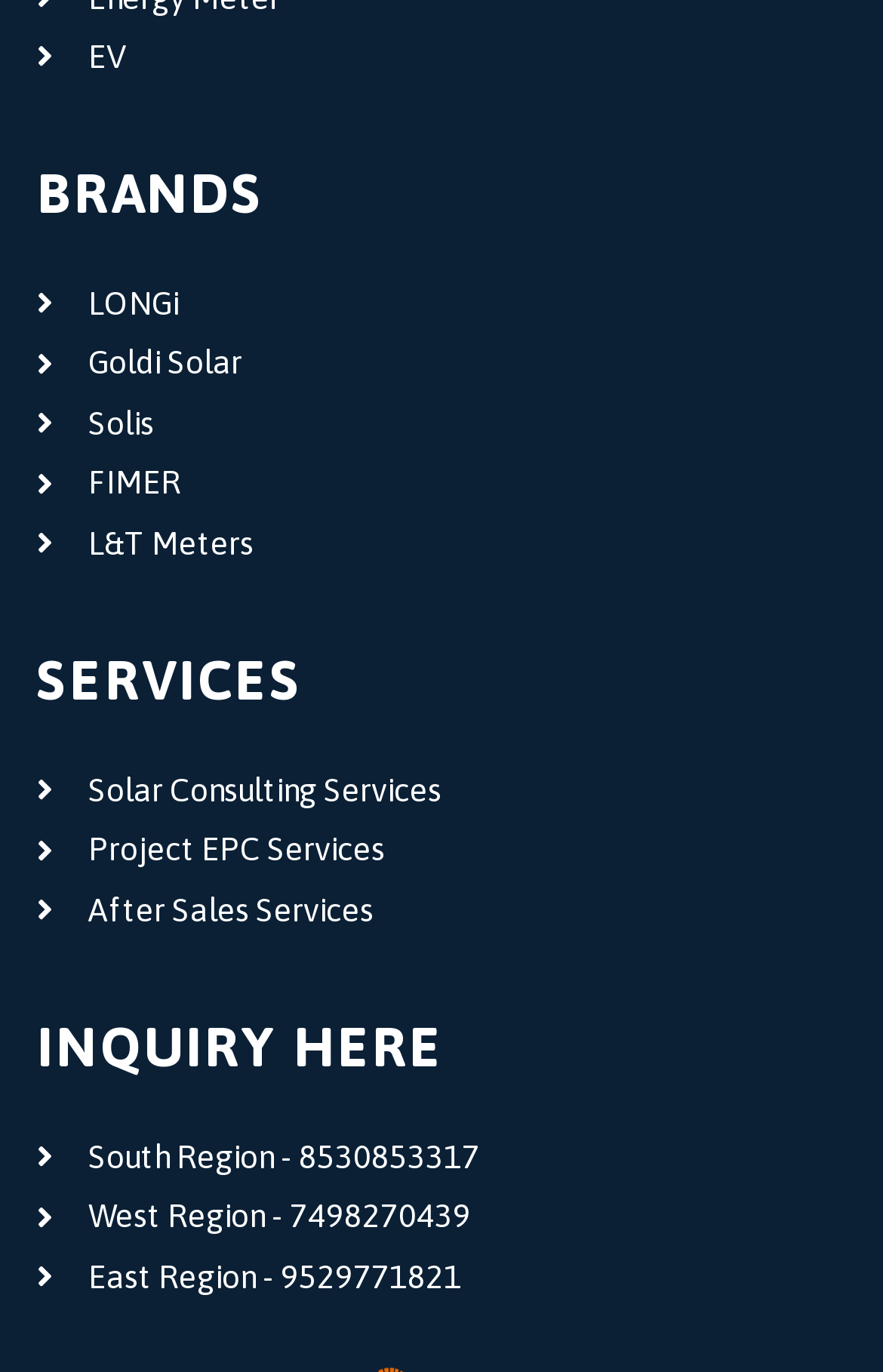Determine the bounding box for the UI element described here: "South Region - 8530853317".

[0.042, 0.821, 0.958, 0.865]